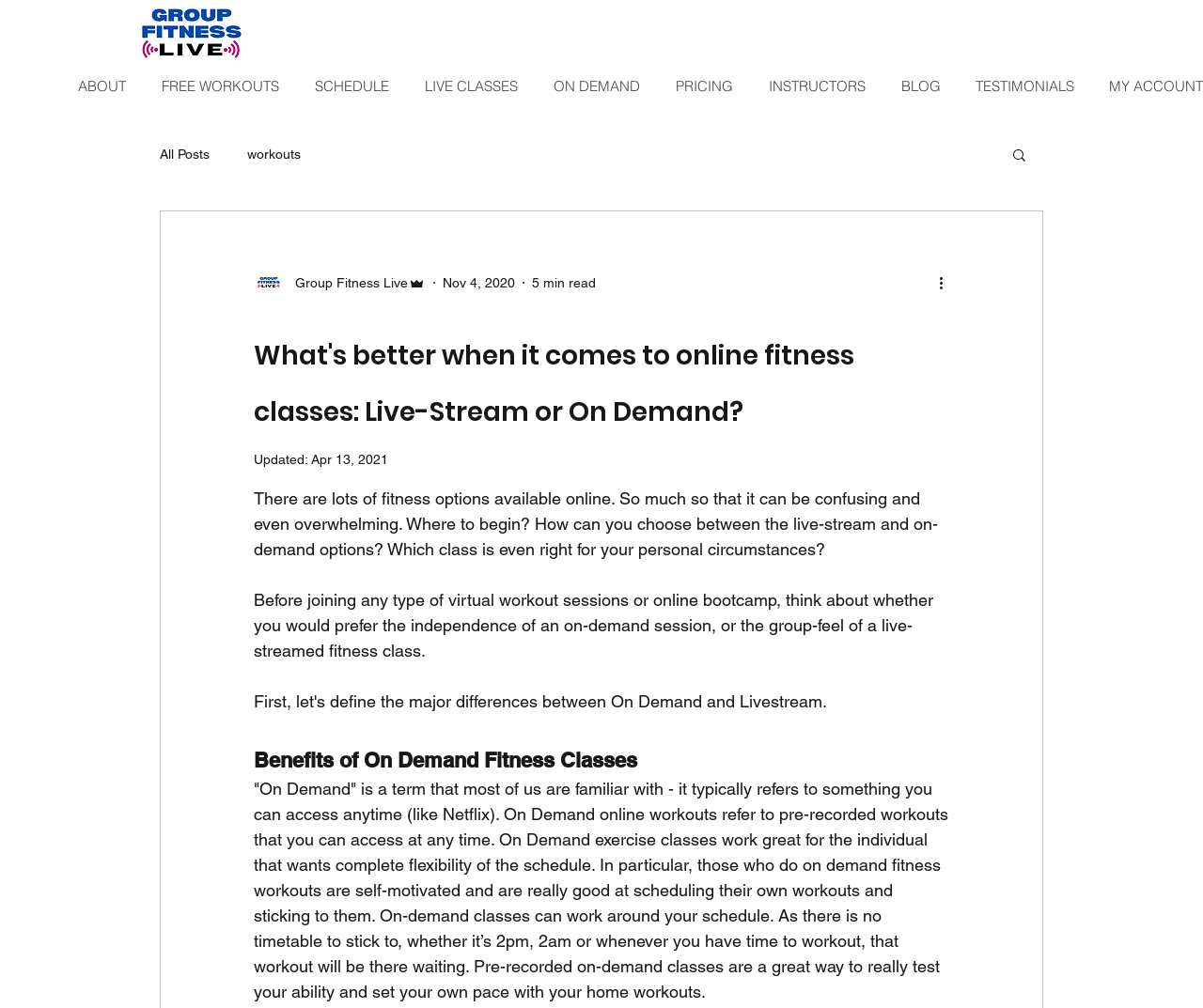Determine the bounding box coordinates for the element that should be clicked to follow this instruction: "Check the 'TESTIMONIALS' page". The coordinates should be given as four float numbers between 0 and 1, in the format [left, top, right, bottom].

[0.796, 0.074, 0.907, 0.097]